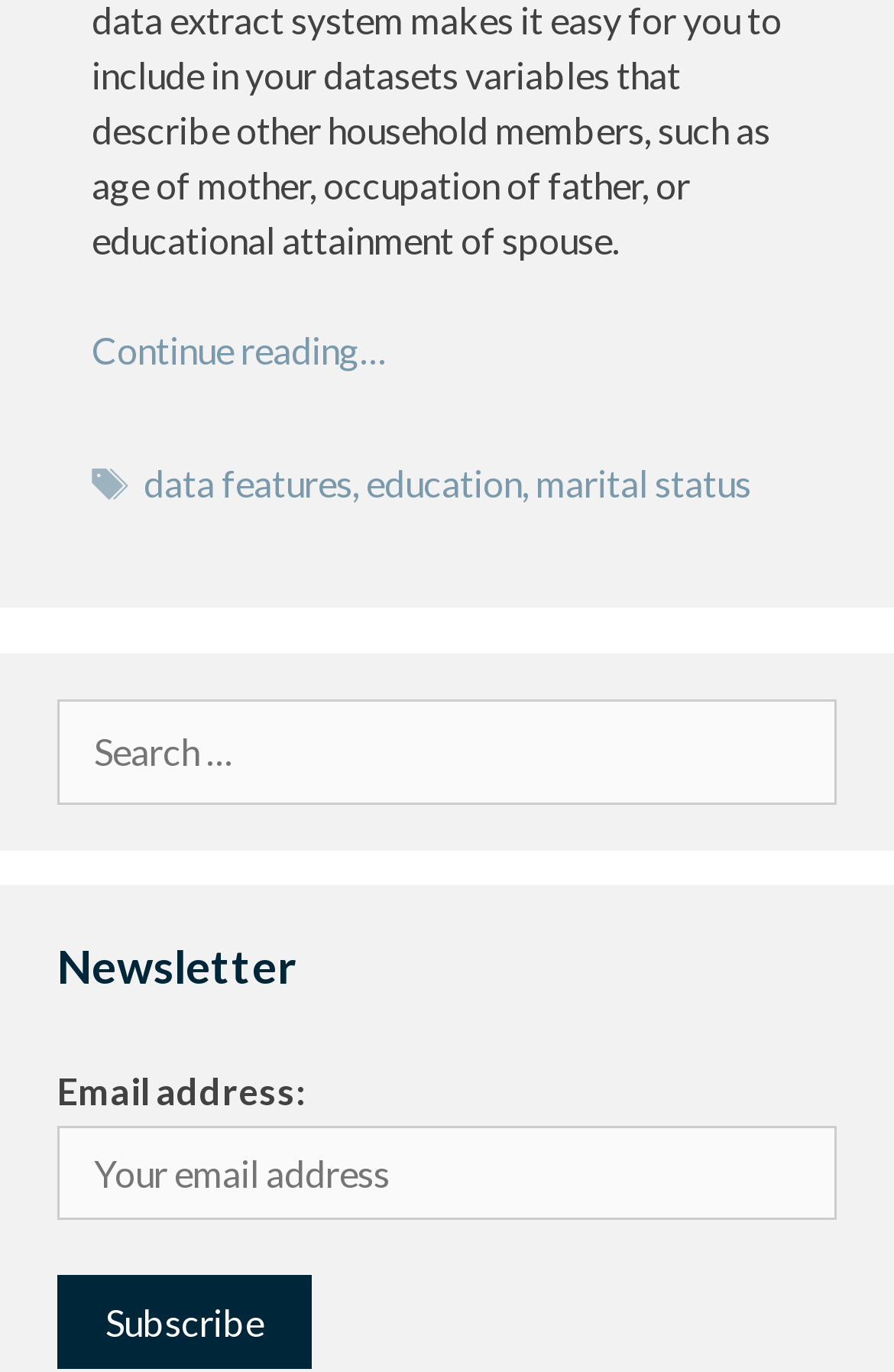Give the bounding box coordinates for the element described as: "marital status".

[0.599, 0.335, 0.84, 0.367]